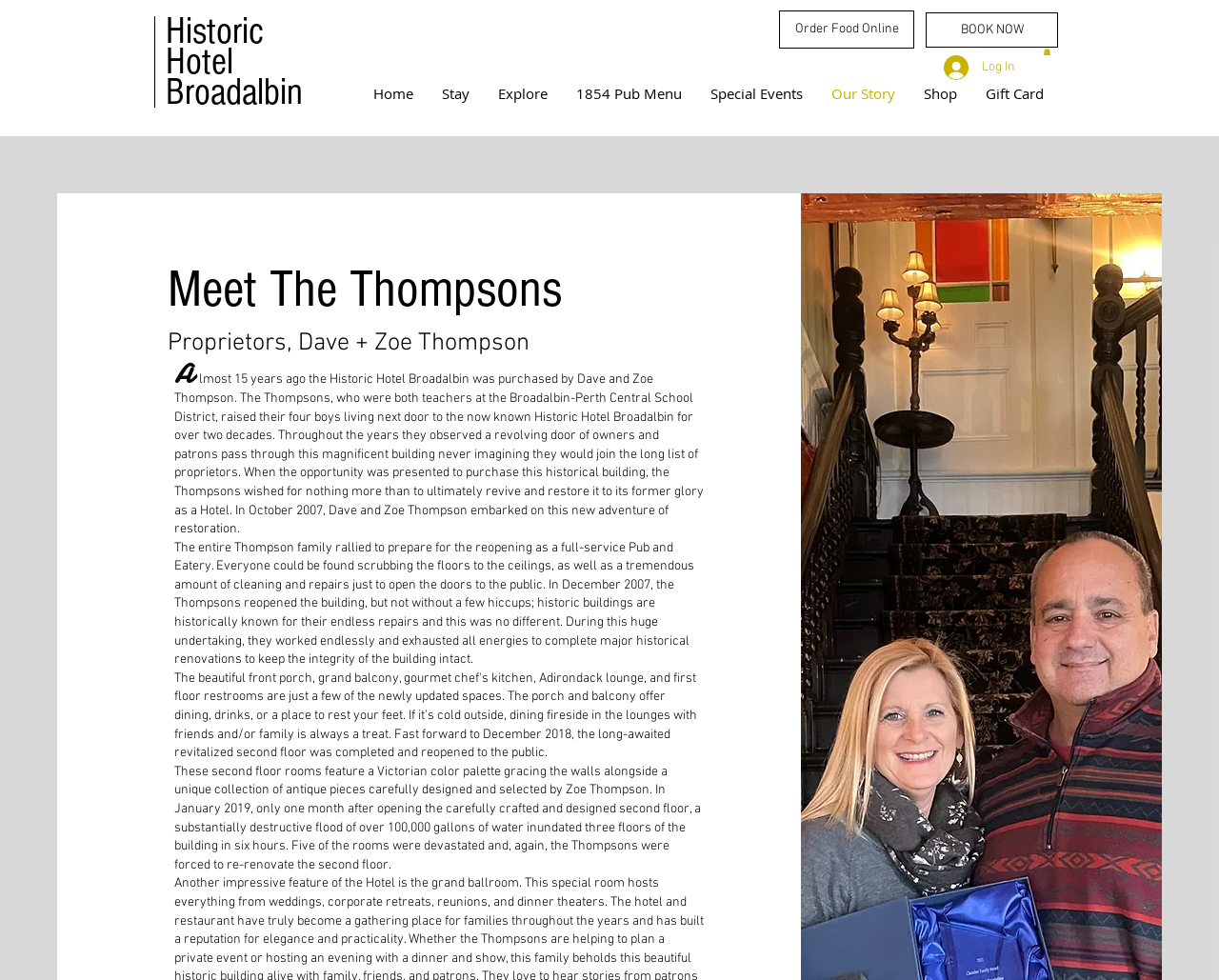Find the bounding box coordinates of the clickable region needed to perform the following instruction: "Click on BOOK NOW". The coordinates should be provided as four float numbers between 0 and 1, i.e., [left, top, right, bottom].

[0.759, 0.013, 0.868, 0.049]